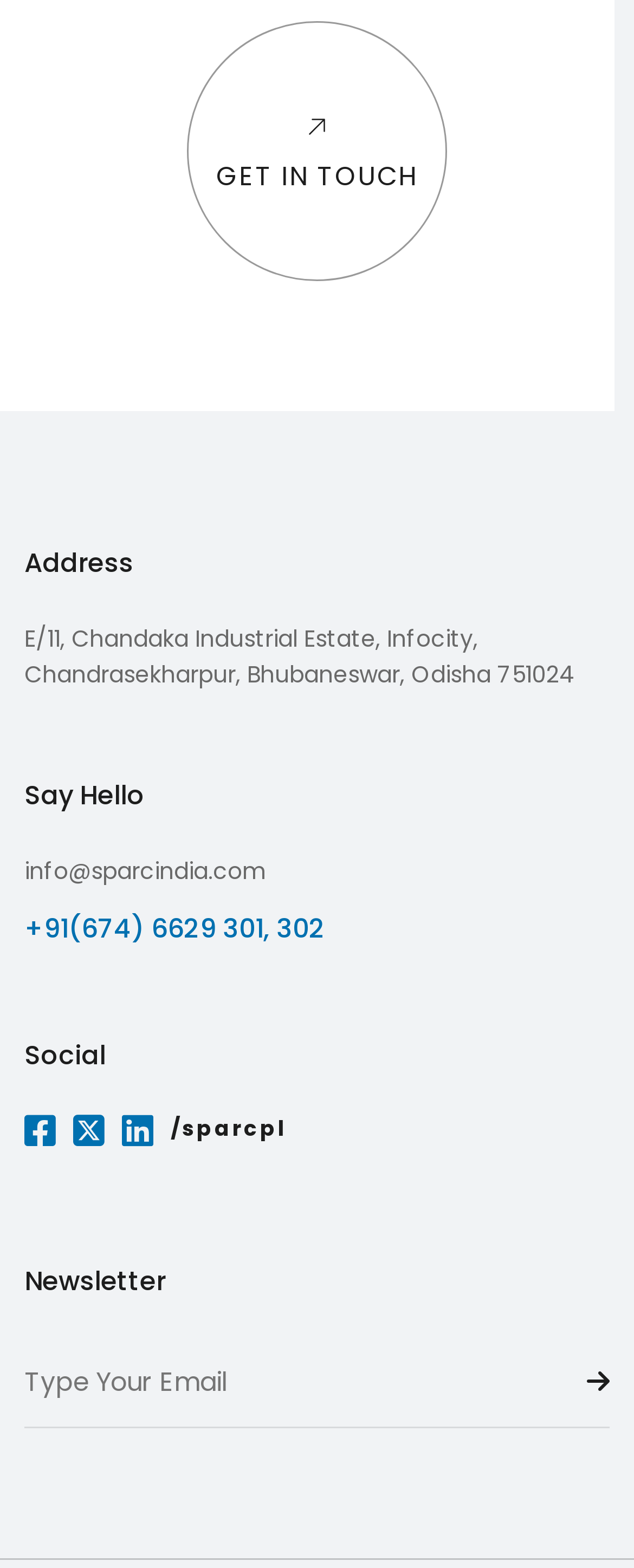Identify the bounding box for the UI element specified in this description: "placeholder="Type Your Email"". The coordinates must be four float numbers between 0 and 1, formatted as [left, top, right, bottom].

[0.038, 0.853, 0.962, 0.91]